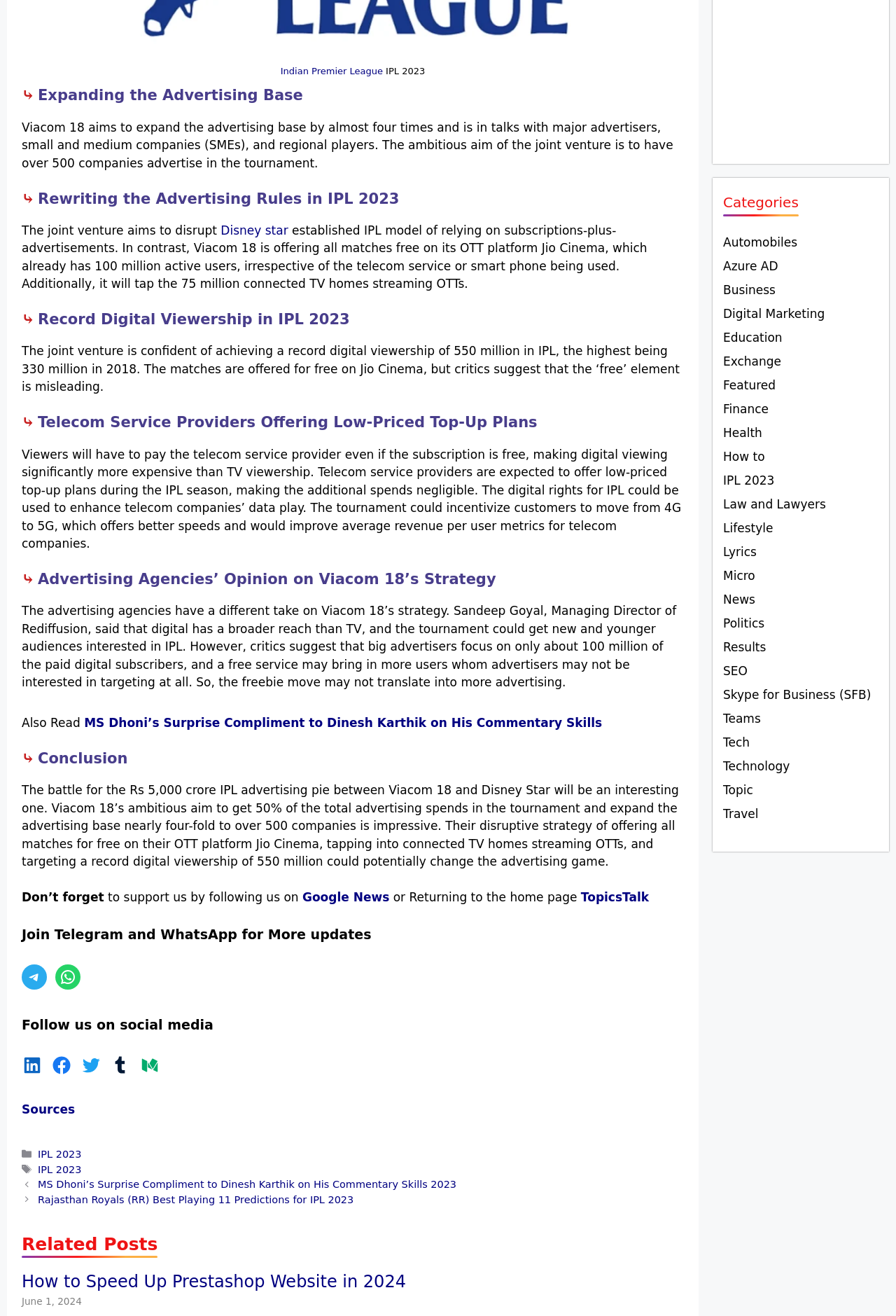What is the aim of Viacom 18 in IPL 2023?
Provide an in-depth and detailed answer to the question.

According to the article, Viacom 18 aims to expand the advertising base by almost four times and is in talks with major advertisers, small and medium companies (SMEs), and regional players.